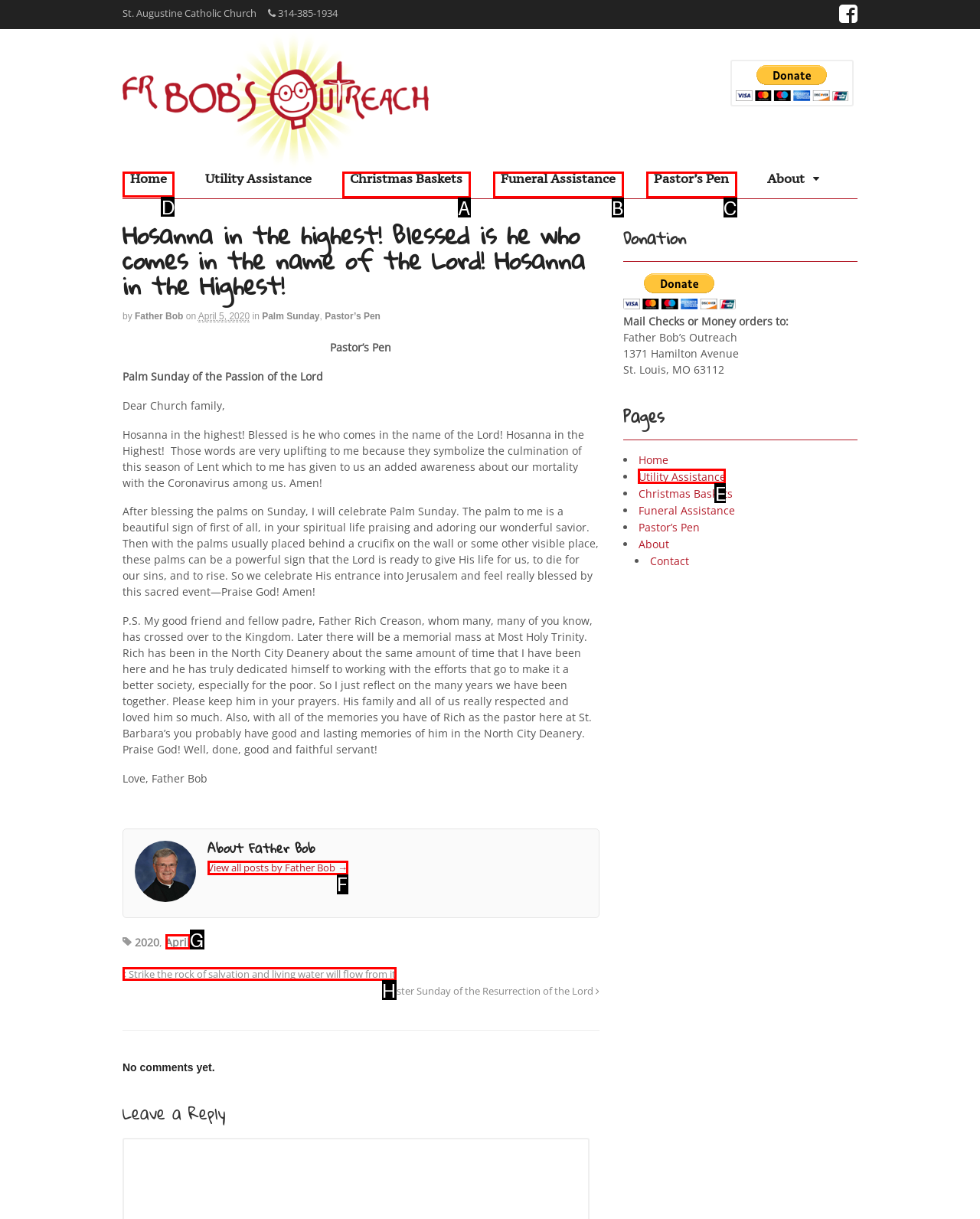Tell me which option I should click to complete the following task: Read more about Alex Ford as Vice President Answer with the option's letter from the given choices directly.

None